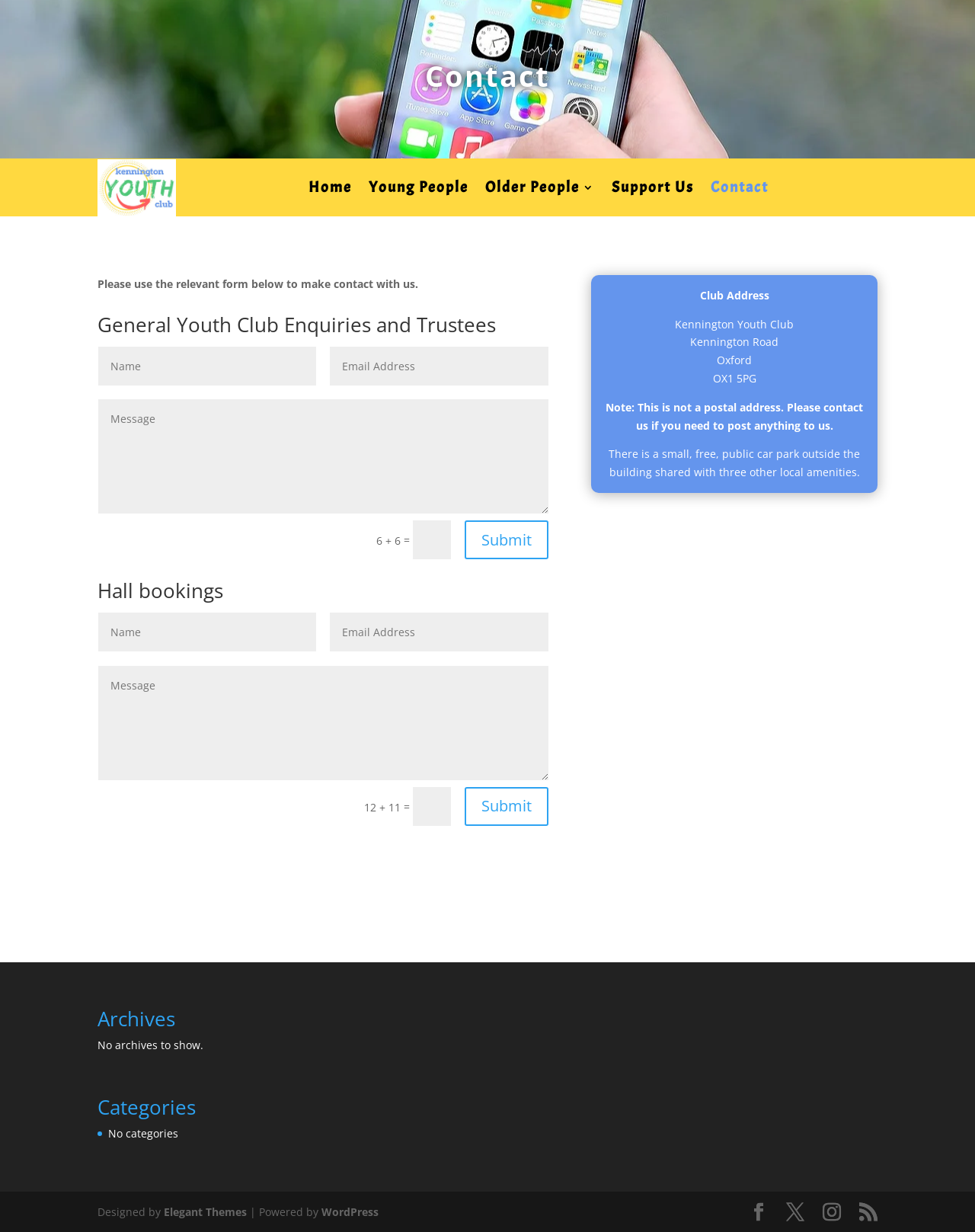What is the purpose of the contact form?
Based on the image, answer the question with as much detail as possible.

The contact form is provided on the webpage to allow users to make contact with the Kennington Youth Club. The form has fields for general youth club enquiries and trustees, as well as for hall bookings. This suggests that the purpose of the form is to facilitate communication between the club and interested individuals or organizations.